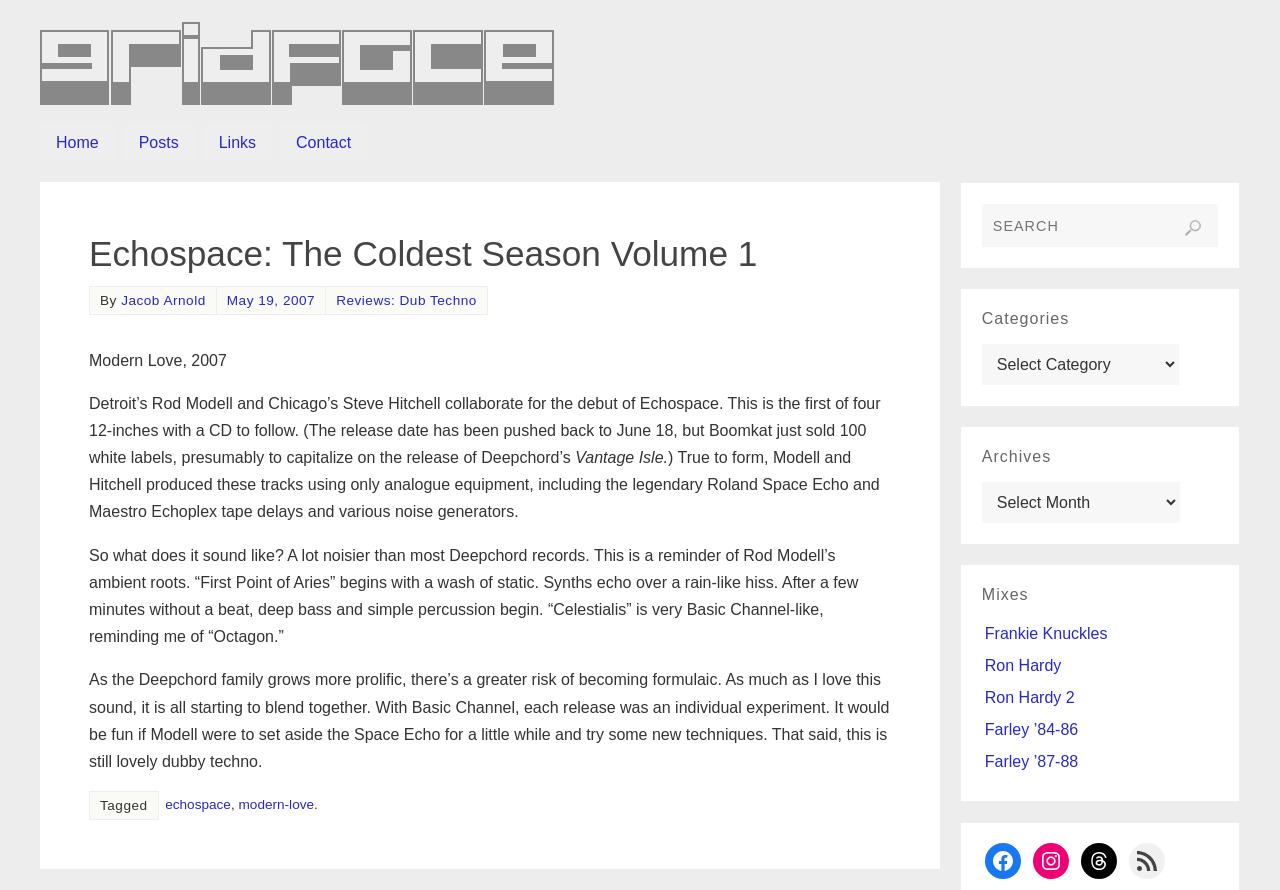Specify the bounding box coordinates of the region I need to click to perform the following instruction: "Read the review of 'Echospace: The Coldest Season Volume 1'". The coordinates must be four float numbers in the range of 0 to 1, i.e., [left, top, right, bottom].

[0.07, 0.26, 0.696, 0.311]